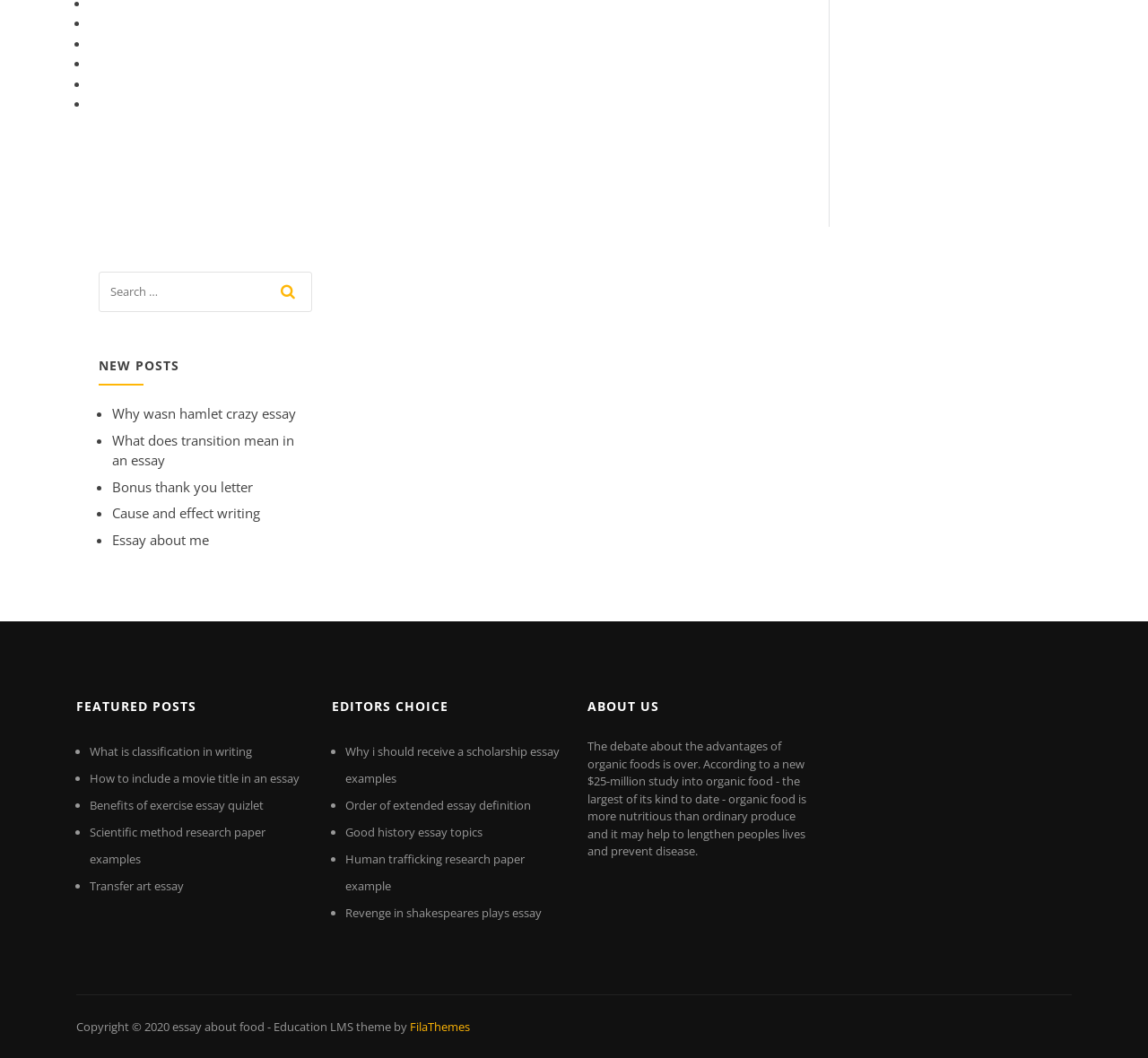Pinpoint the bounding box coordinates of the clickable area necessary to execute the following instruction: "View the 'FEATURED POSTS' section". The coordinates should be given as four float numbers between 0 and 1, namely [left, top, right, bottom].

[0.066, 0.651, 0.266, 0.685]